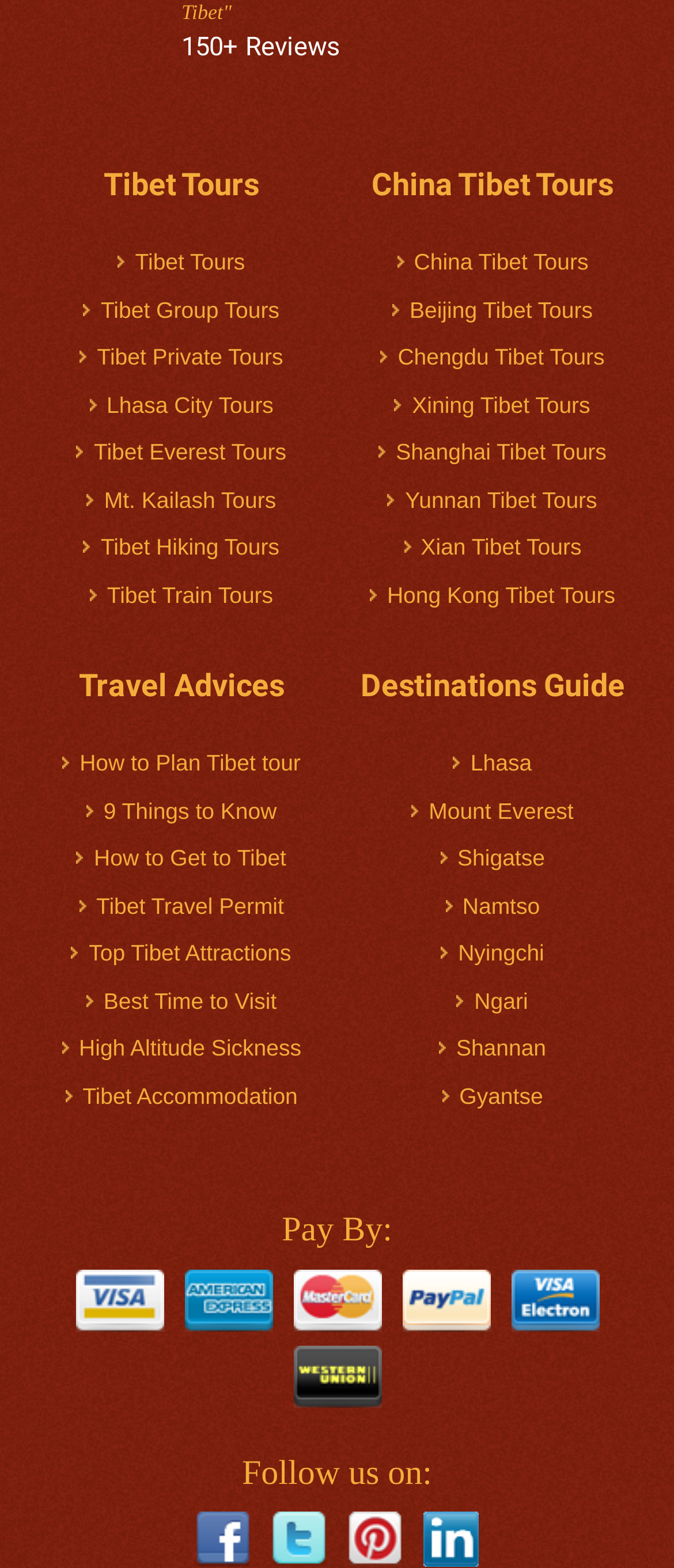Highlight the bounding box coordinates of the region I should click on to meet the following instruction: "Follow Tibet Discovery on Facebook".

[0.29, 0.971, 0.372, 0.991]